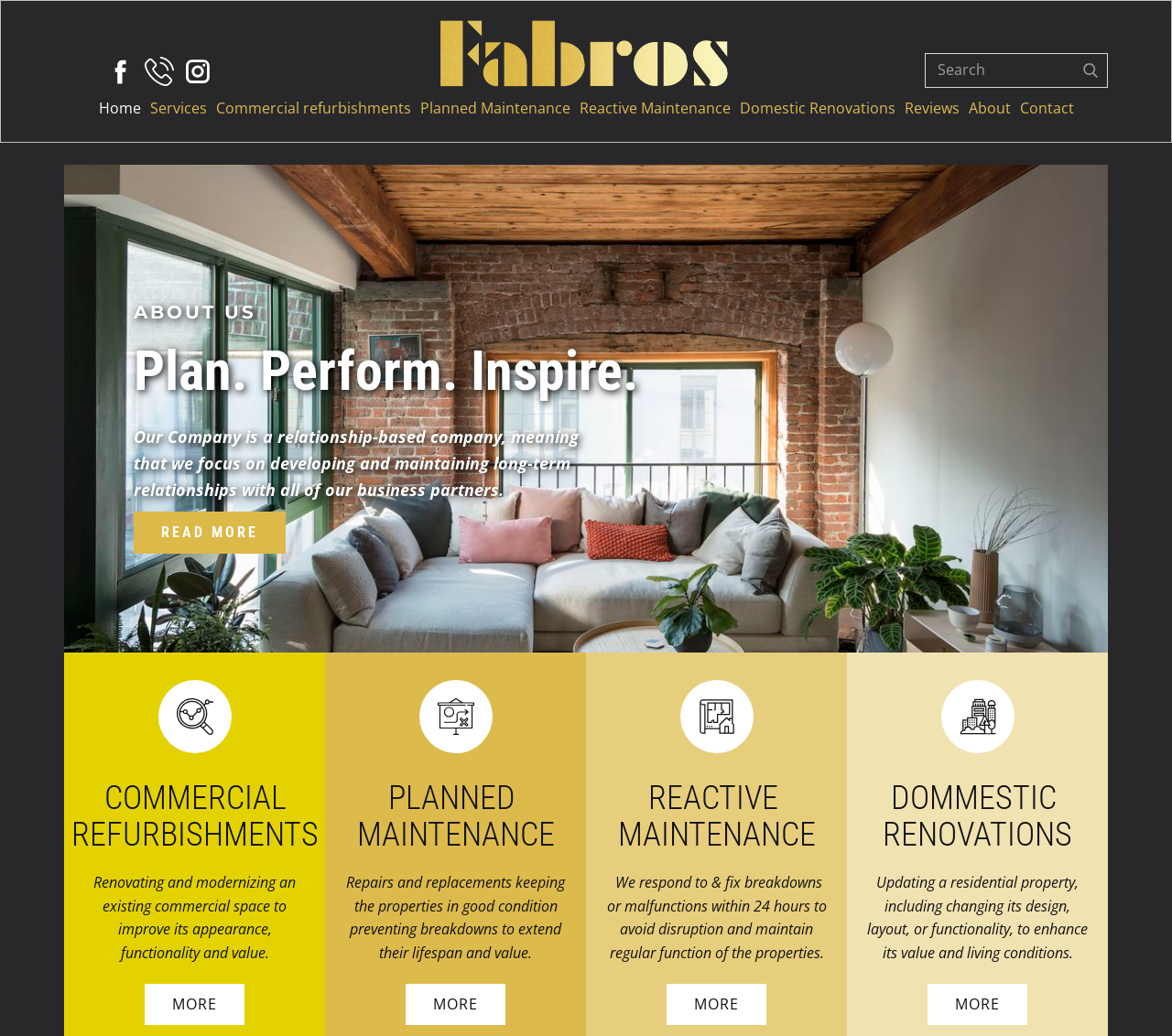Please answer the following question using a single word or phrase: 
What is the purpose of the company?

Developing relationships